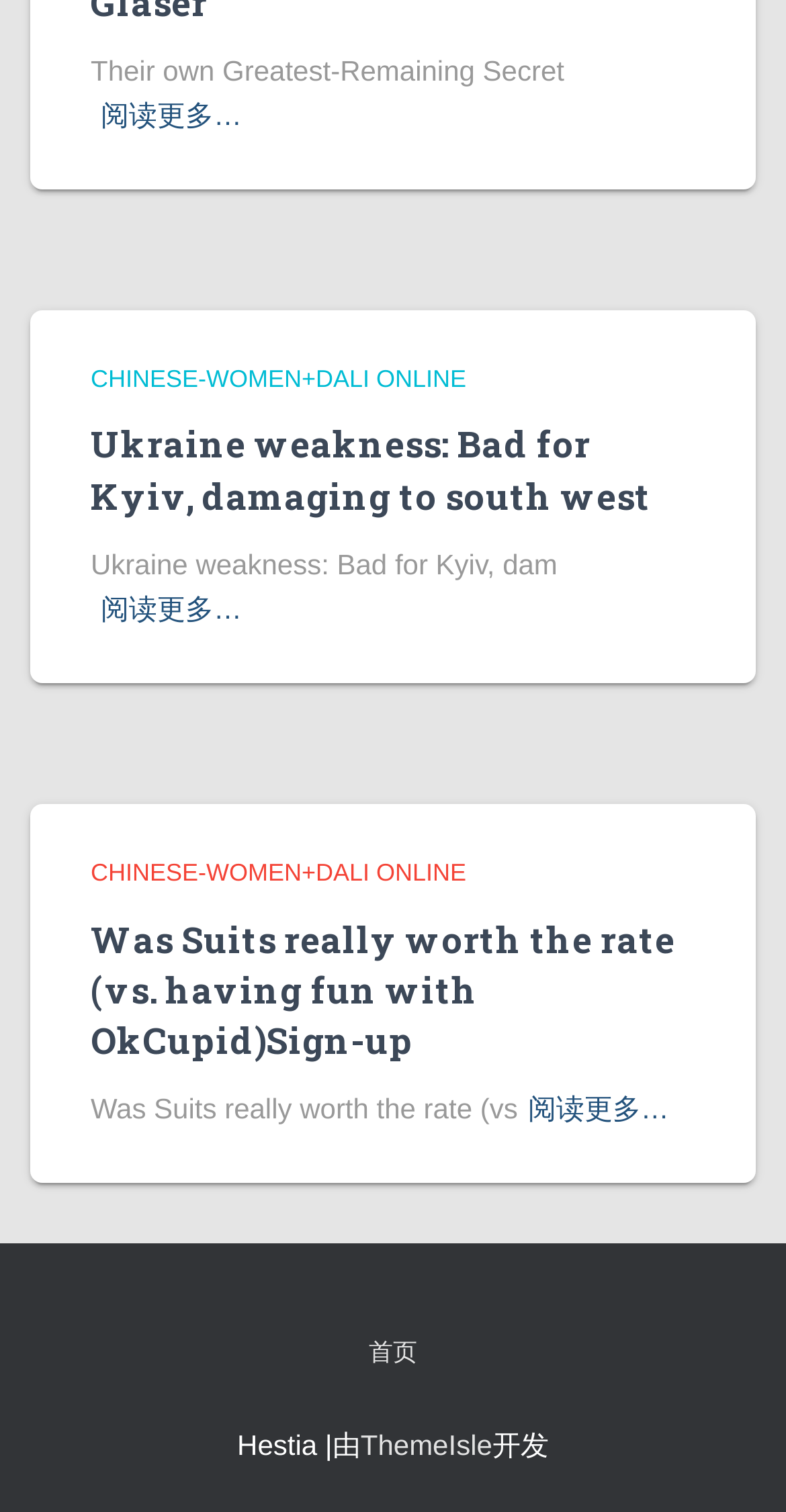Please determine the bounding box coordinates for the UI element described as: "阅读更多…".

[0.128, 0.062, 0.308, 0.092]